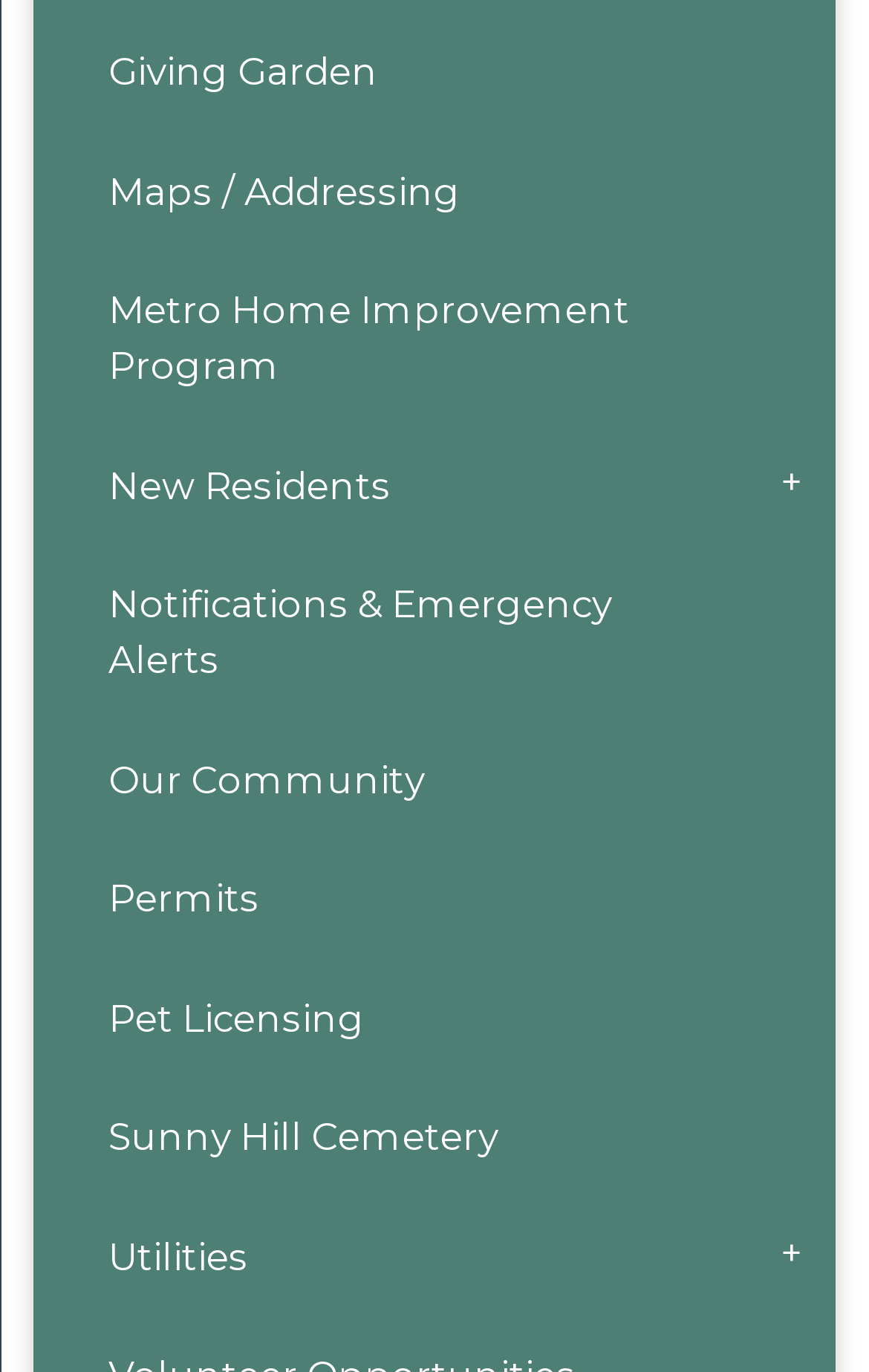Locate the bounding box coordinates of the area where you should click to accomplish the instruction: "check Notifications & Emergency Alerts".

[0.039, 0.398, 0.961, 0.526]